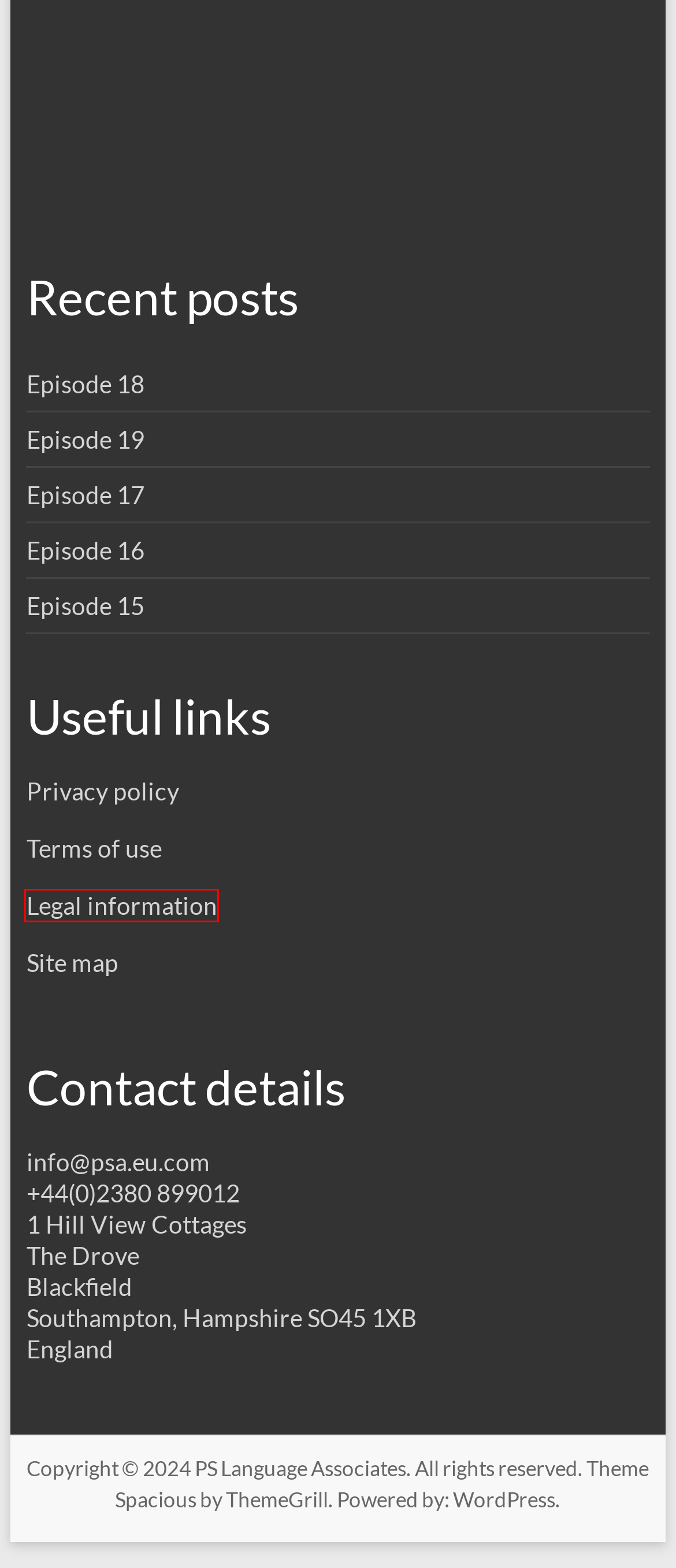Given a screenshot of a webpage with a red bounding box highlighting a UI element, choose the description that best corresponds to the new webpage after clicking the element within the red bounding box. Here are your options:
A. Episode 15 | PS Language Associates
B. Episode 16 | PS Language Associates
C. Blog Tool, Publishing Platform, and CMS – WordPress.org
D. Sitemap | PS Language Associates
E. Legal information | PS Language Associates
F. Episode 18 | PS Language Associates
G. Episode 19 | PS Language Associates
H. Terms of Use | PS Language Associates

E